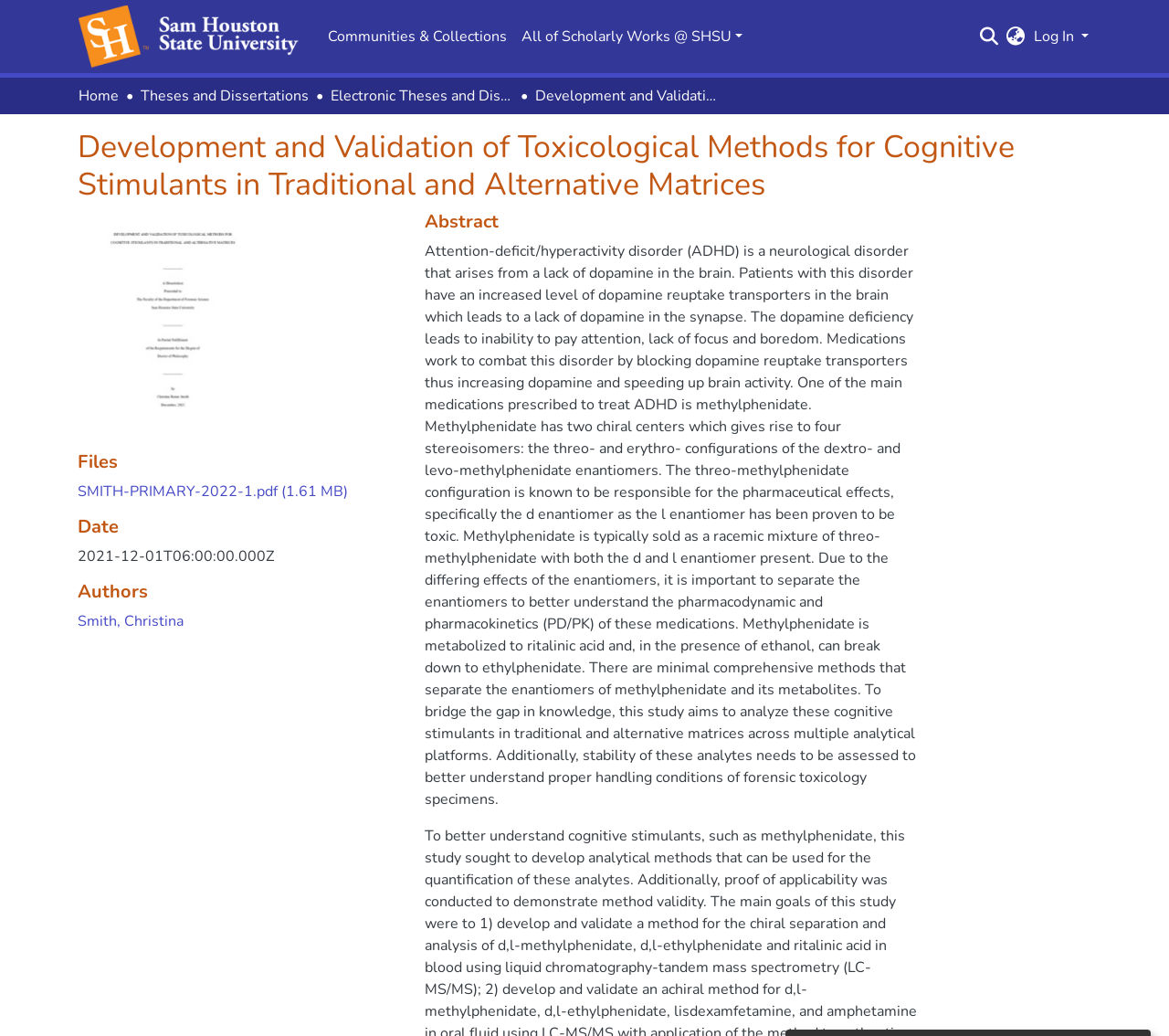Please extract the webpage's main title and generate its text content.

Development and Validation of Toxicological Methods for Cognitive Stimulants in Traditional and Alternative Matrices